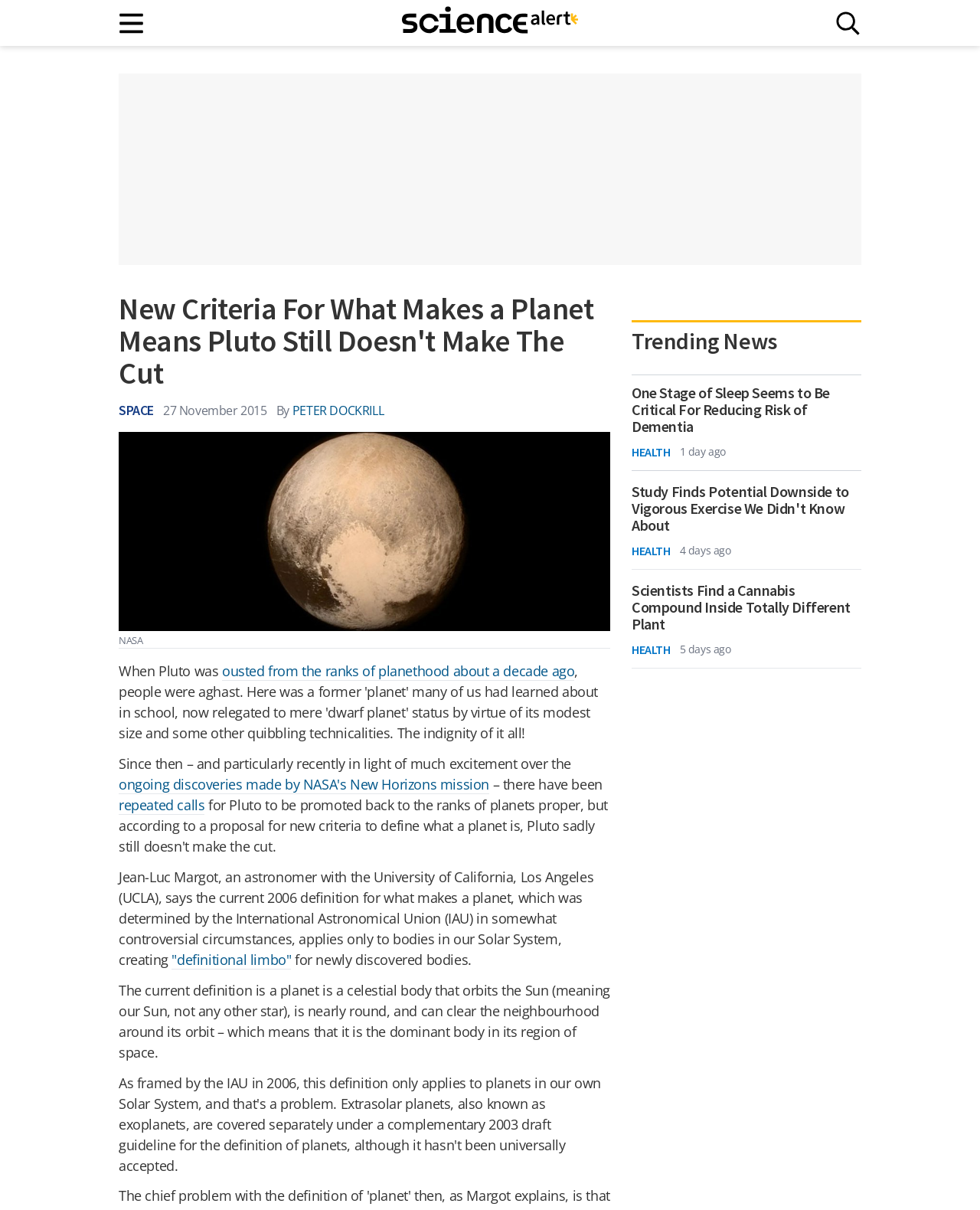Illustrate the webpage with a detailed description.

The webpage is an article from ScienceAlert, with a title "New Criteria For What Makes a Planet Means Pluto Still Doesn't Make The Cut". At the top left, there is a link to the ScienceAlert homepage, accompanied by a small image. Next to it, there is a main menu button with an image. On the top right, there is a search button with an image.

Below the top navigation bar, the article title is displayed prominently, followed by a link to the "SPACE" category and the publication date "27 November 2015". The author's name, "PETER DOCKRILL", is also mentioned.

The article begins with a paragraph discussing Pluto's reclassification as a non-planet, with a link to more information about the event. The text continues to discuss the ongoing discoveries made by NASA's New Horizons mission and the controversy surrounding the definition of a planet.

The article quotes Jean-Luc Margot, an astronomer from UCLA, who explains the limitations of the current definition of a planet. The definition is then provided, stating that a planet must orbit the Sun, be nearly round, and clear the neighborhood around its orbit.

On the right side of the page, there is a section titled "Trending News", which lists three news articles with links, each accompanied by a category label ("HEALTH") and a publication date. The articles' titles are "One Stage of Sleep Seems to Be Critical For Reducing Risk of Dementia", "Study Finds Potential Downside to Vigorous Exercise We Didn't Know About", and "Scientists Find a Cannabis Compound Inside Totally Different Plant".